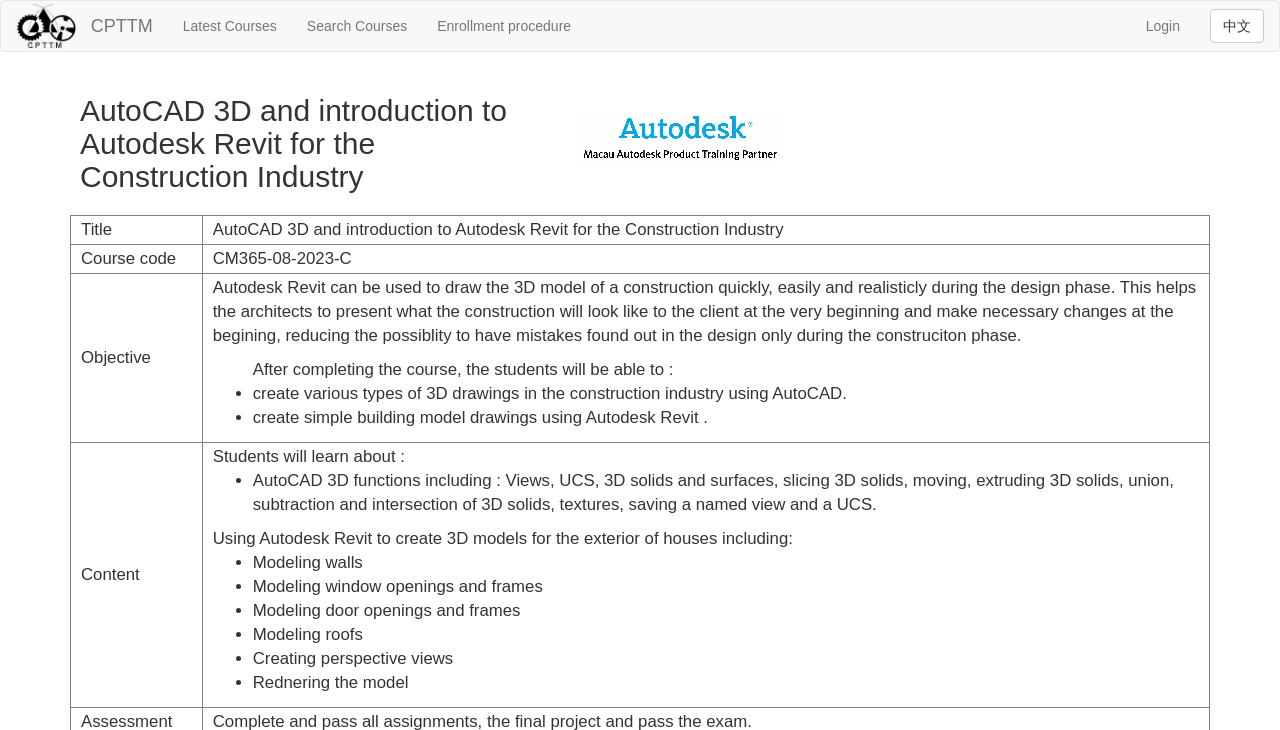What is the language of the webpage?
Ensure your answer is thorough and detailed.

I found the language of the webpage by looking at the text elements on the webpage, such as the course title, course code, and course content, which are all written in English.